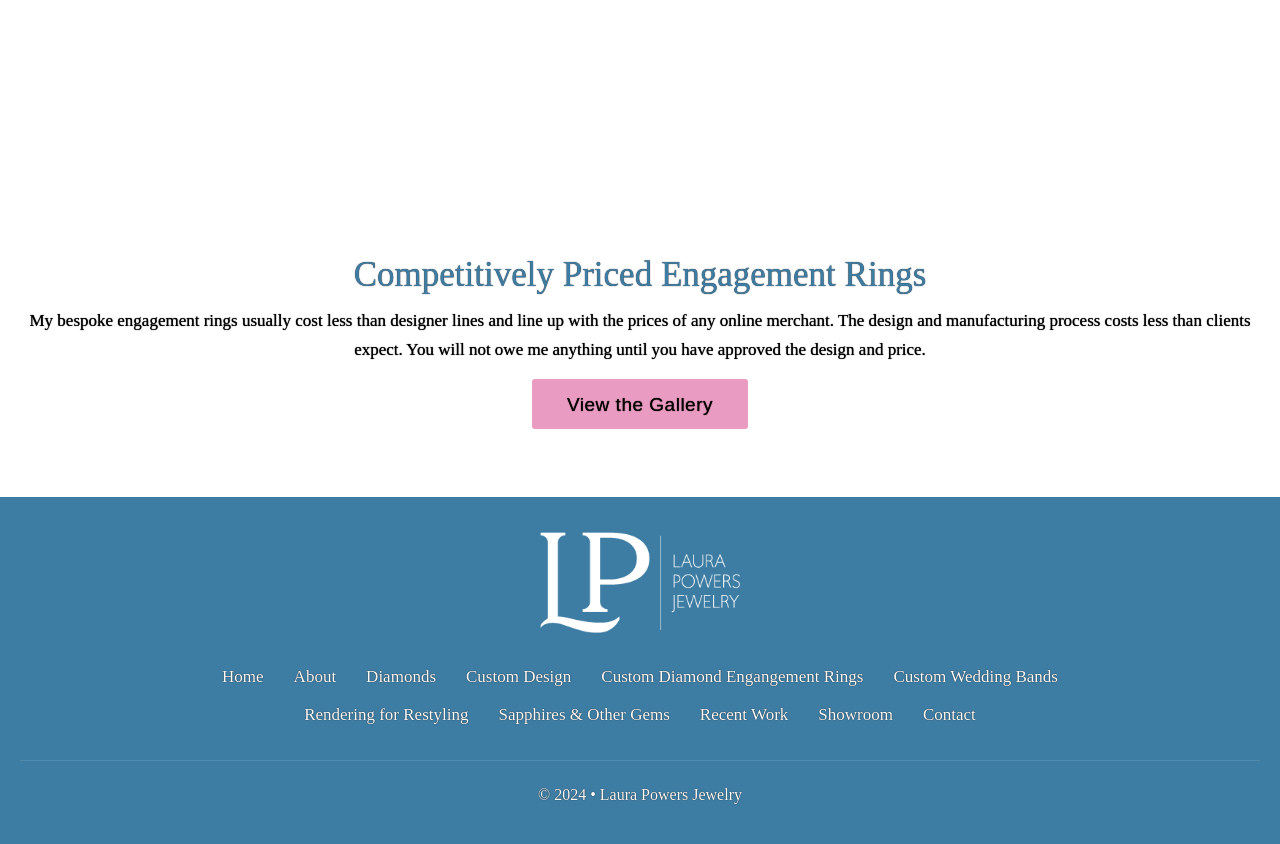Using floating point numbers between 0 and 1, provide the bounding box coordinates in the format (top-left x, top-left y, bottom-right x, bottom-right y). Locate the UI element described here: Custom Diamond Engangement Rings

[0.47, 0.785, 0.675, 0.819]